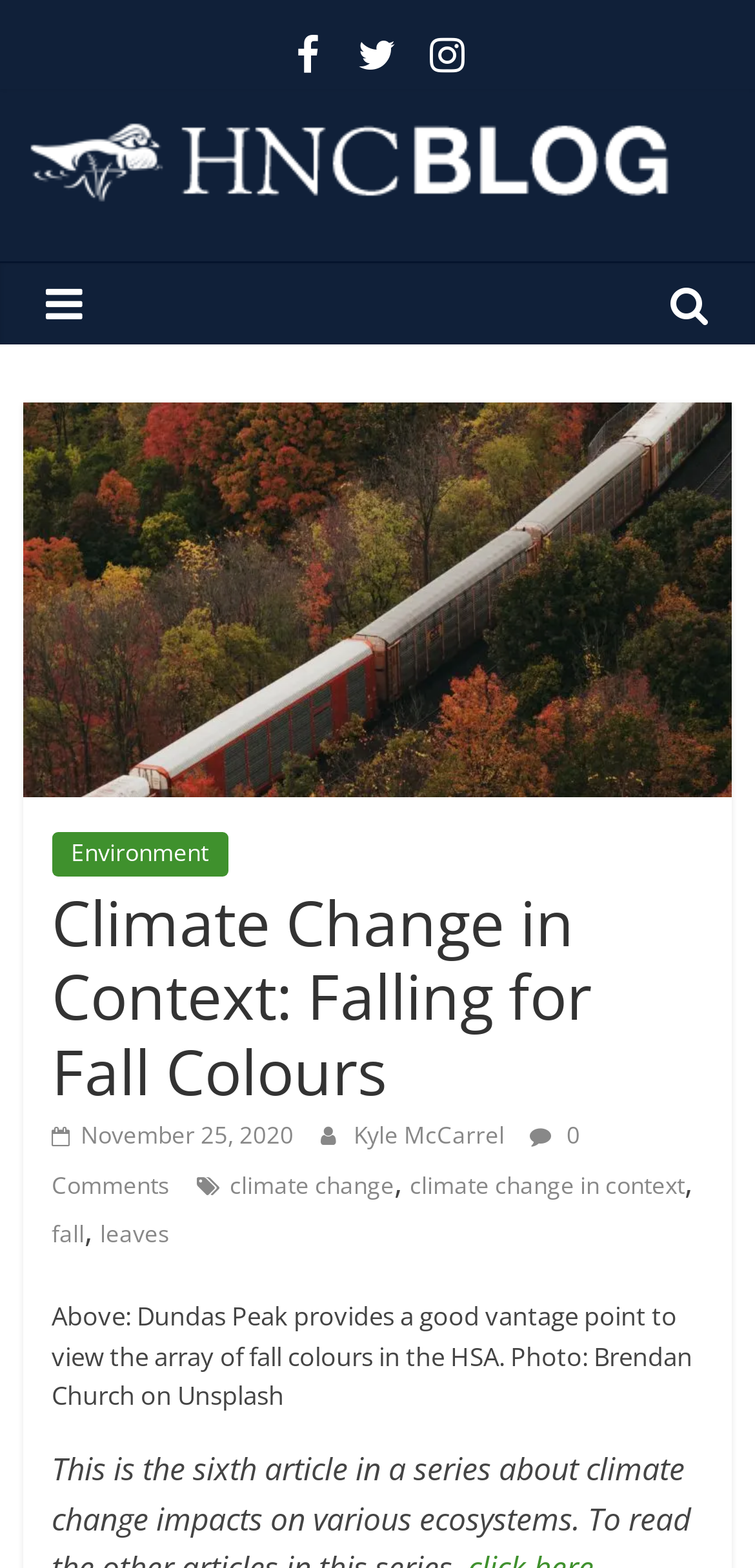How many categories are listed under the 'Blog' section?
Answer with a single word or phrase, using the screenshot for reference.

1